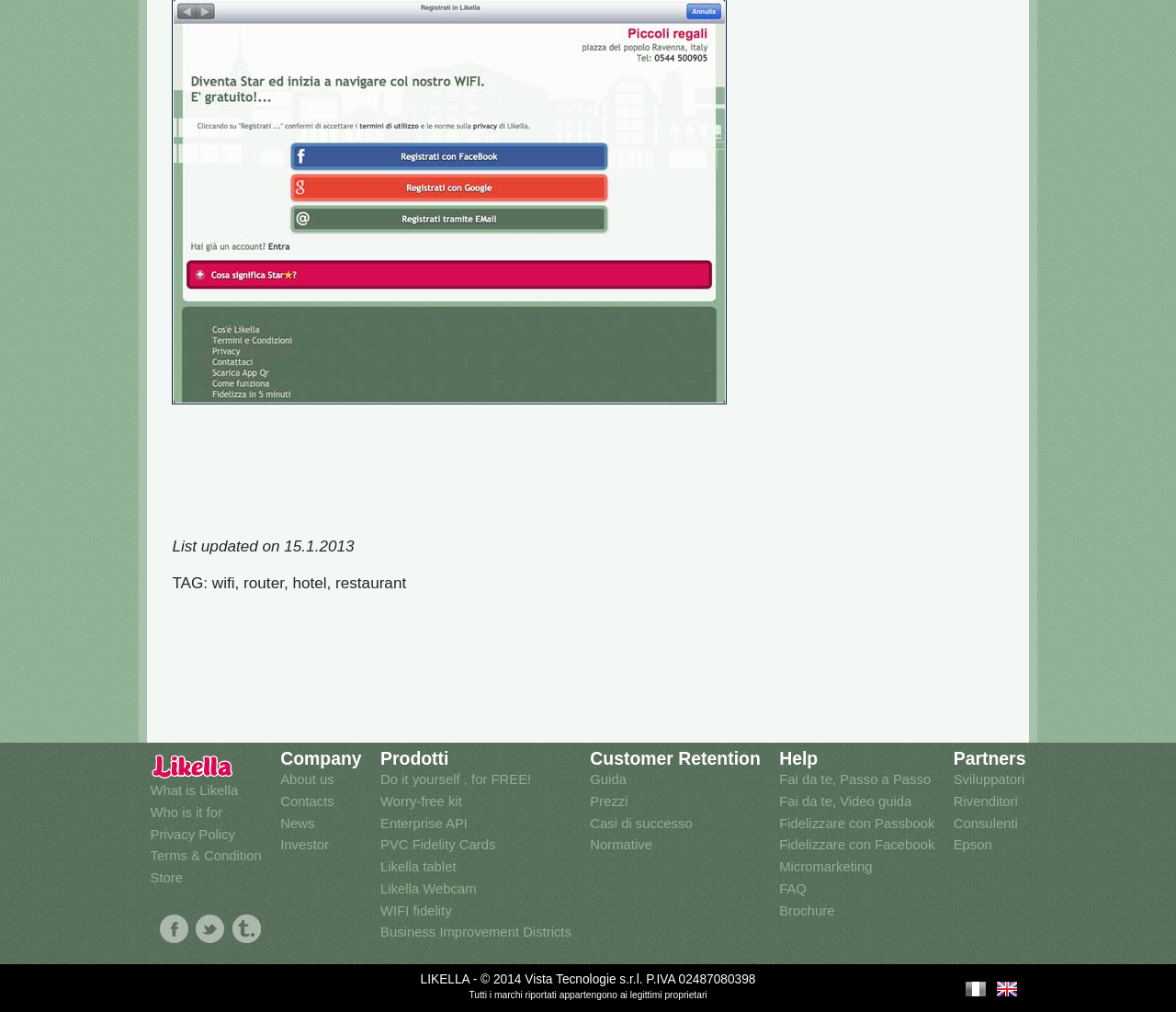Identify the bounding box coordinates of the area you need to click to perform the following instruction: "Go to Company".

[0.238, 0.739, 0.308, 0.76]